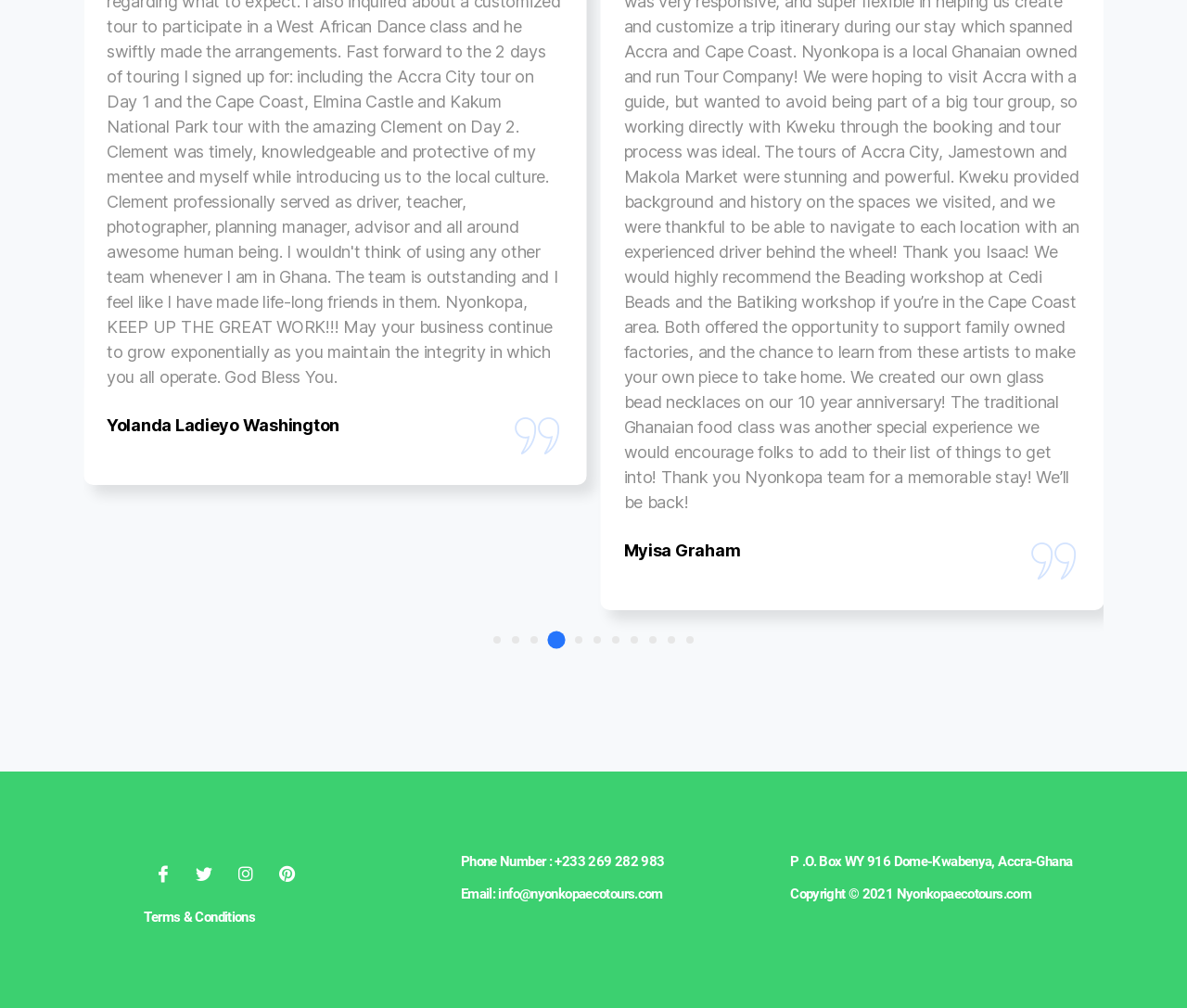Find the bounding box coordinates of the area that needs to be clicked in order to achieve the following instruction: "View Terms & Conditions". The coordinates should be specified as four float numbers between 0 and 1, i.e., [left, top, right, bottom].

[0.121, 0.903, 0.372, 0.917]